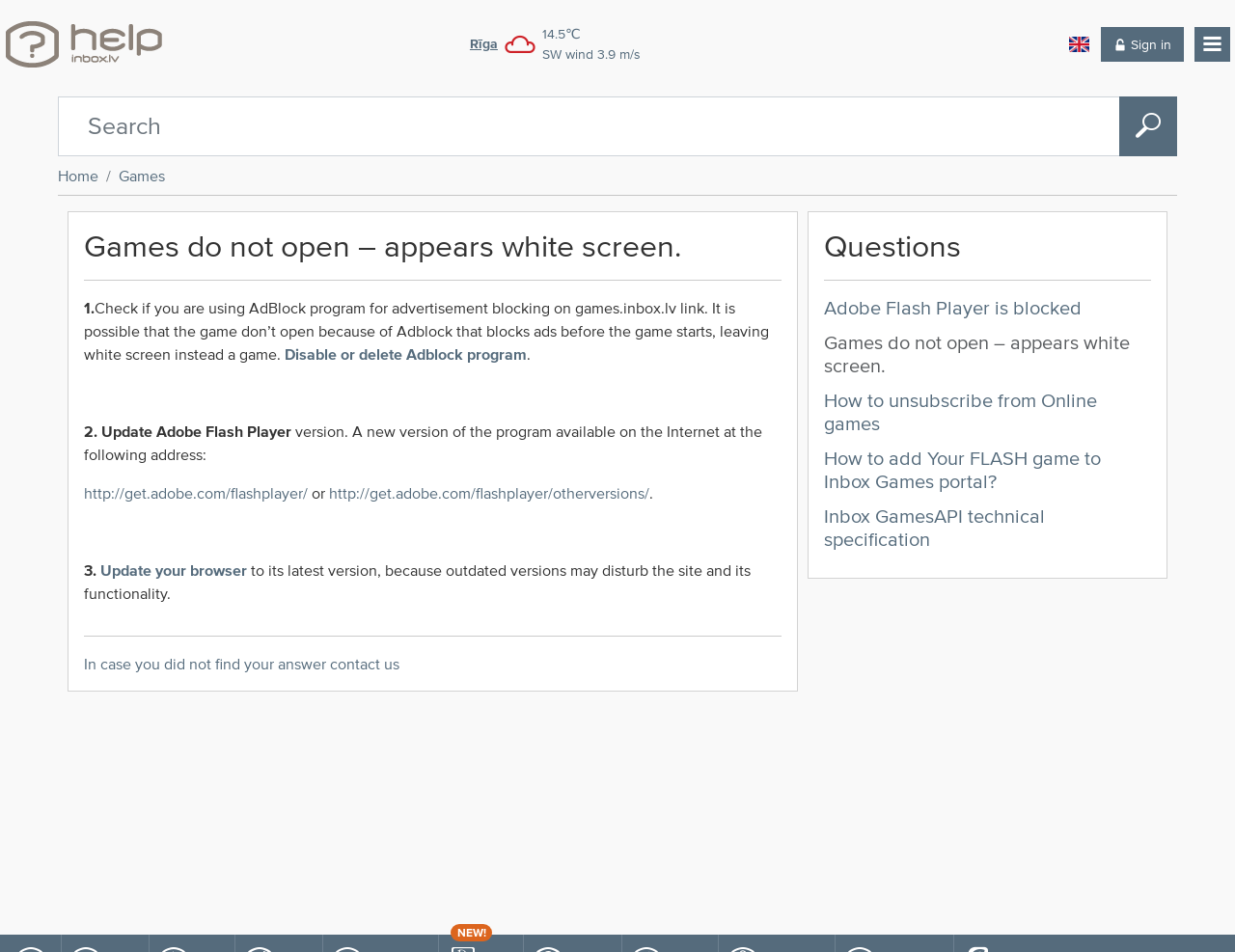Answer the question below using just one word or a short phrase: 
What is the possible reason for games not opening?

AdBlock